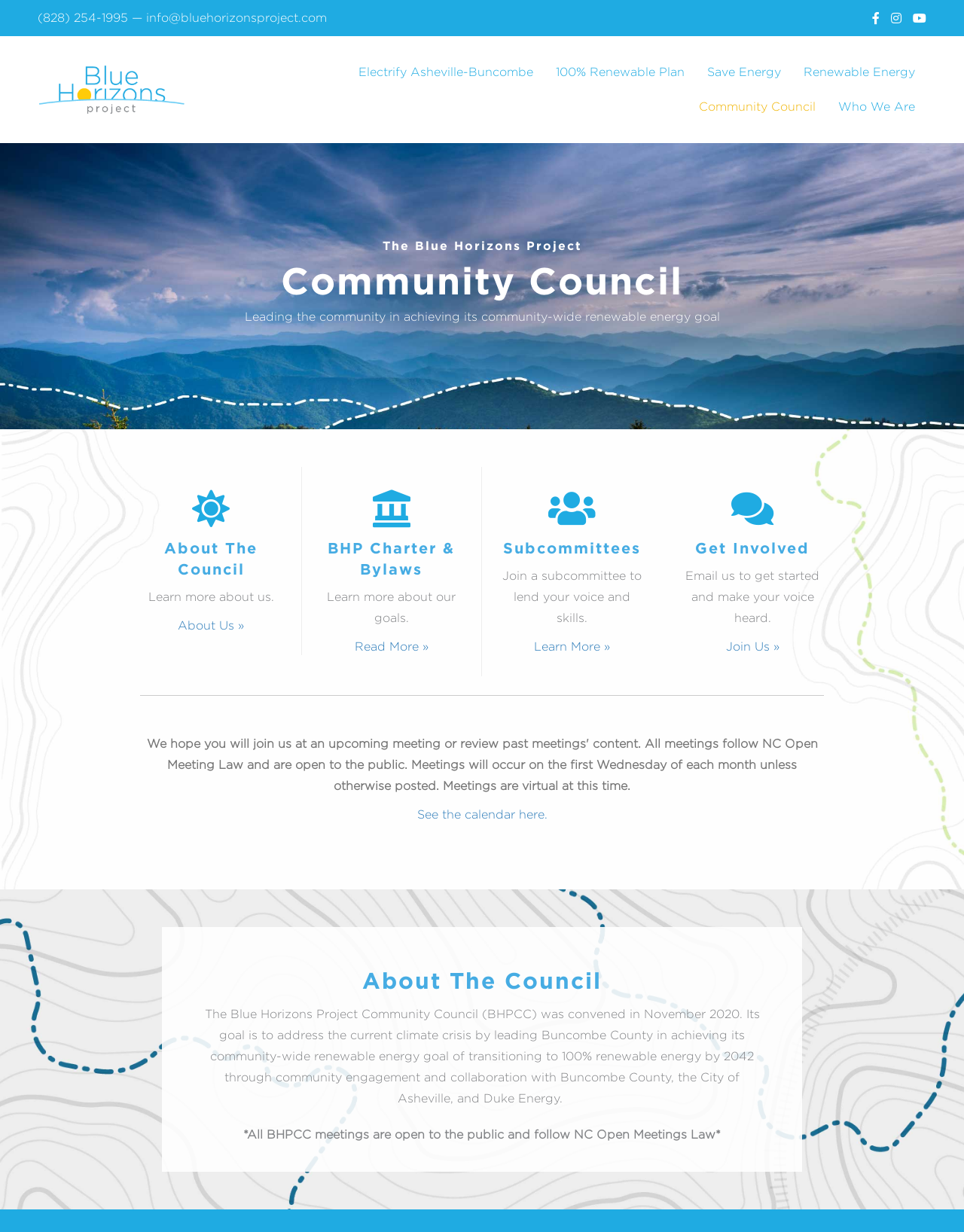What is the goal of the Blue Horizons Project Community Council?
Refer to the image and offer an in-depth and detailed answer to the question.

I found this information by reading the text on the webpage, which states that the goal of the council is to address the current climate crisis by leading Buncombe County in achieving its community-wide renewable energy goal of transitioning to 100% renewable energy by 2042.